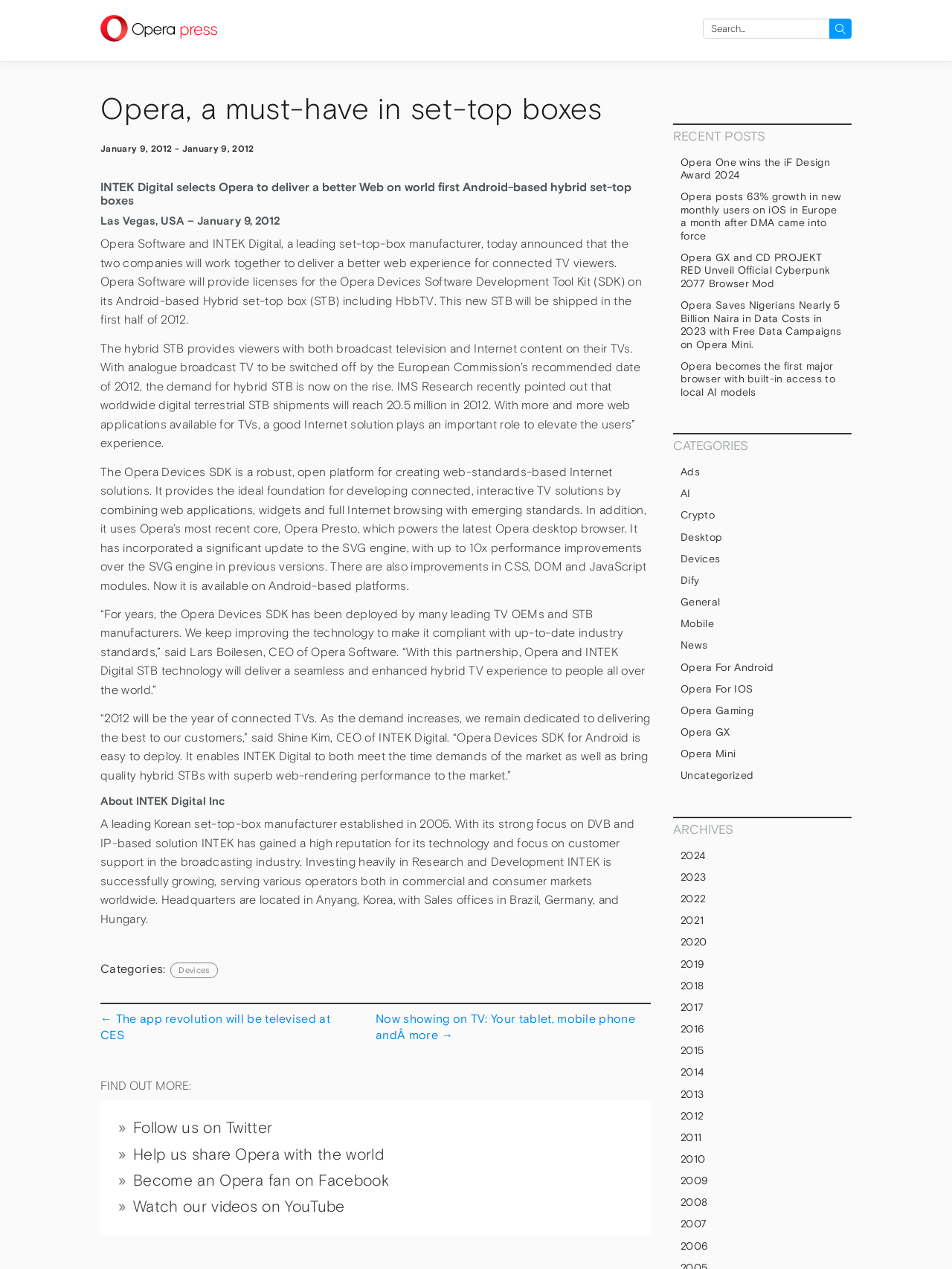Find the bounding box coordinates of the clickable area that will achieve the following instruction: "Read recent posts about Opera One wins the iF Design Award 2024".

[0.707, 0.121, 0.895, 0.145]